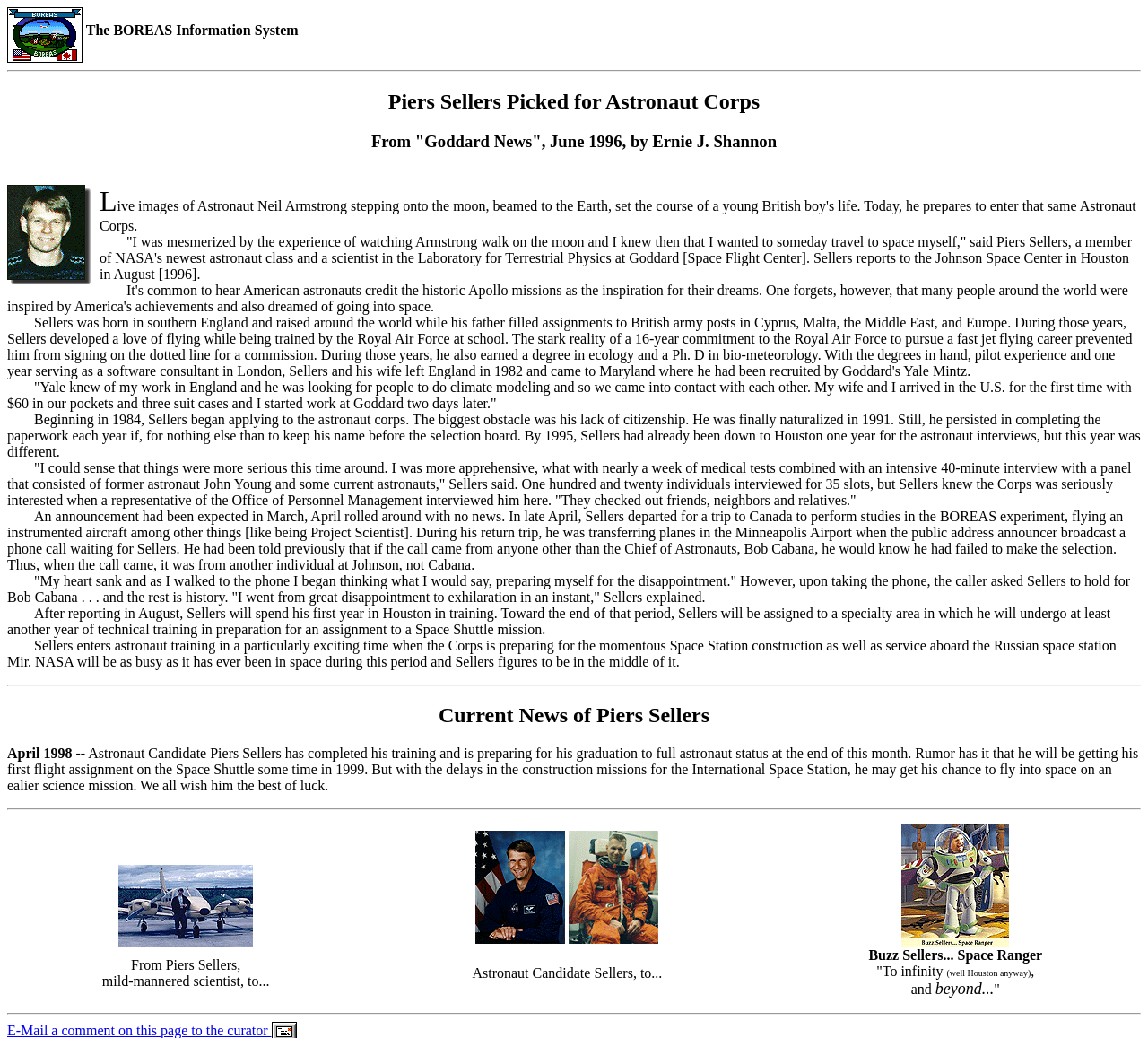Respond with a single word or phrase for the following question: 
What is Piers Sellers' profession?

Scientist